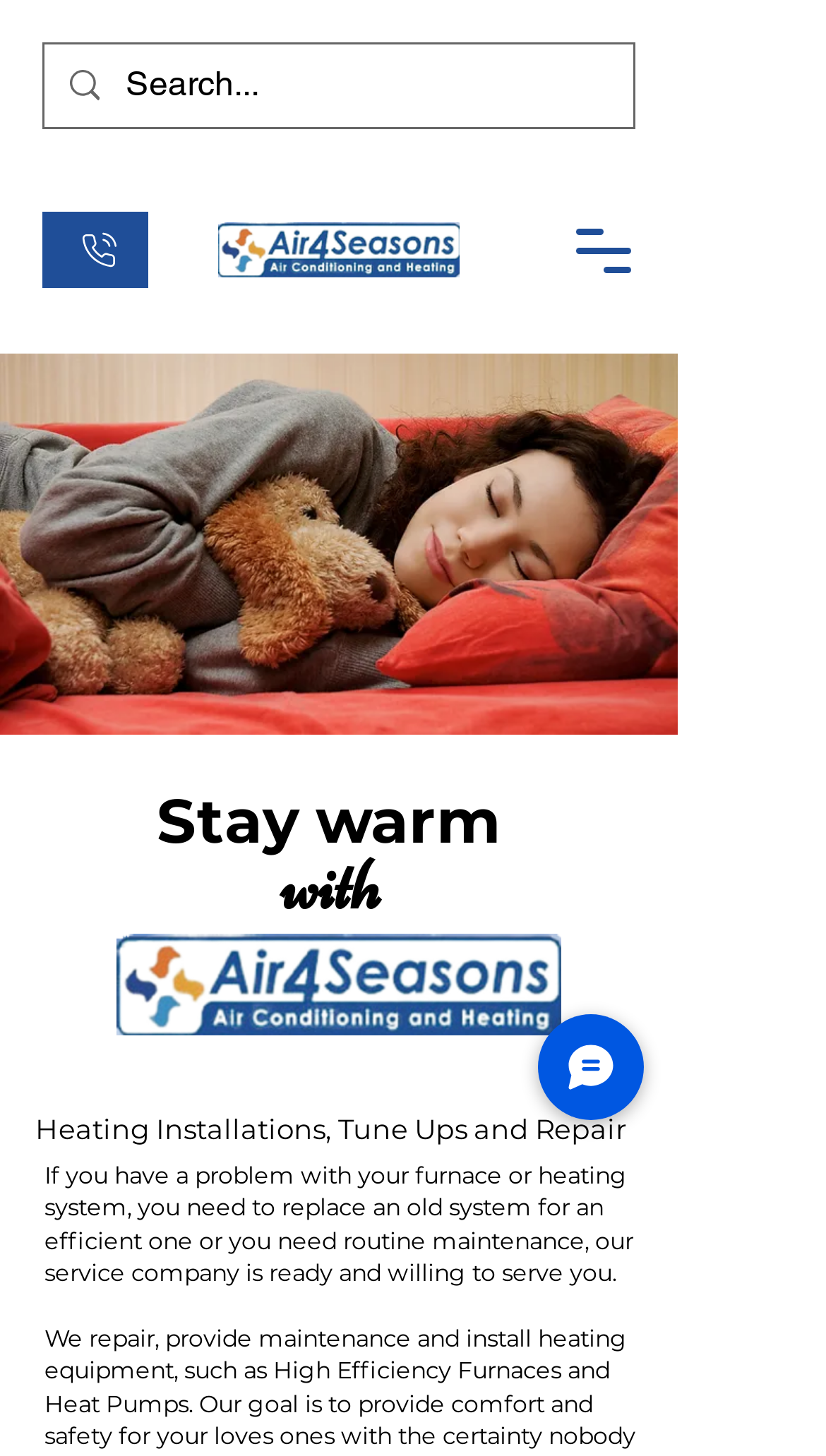Please determine the bounding box coordinates for the element with the description: "title="Eye"".

[0.264, 0.127, 0.556, 0.217]